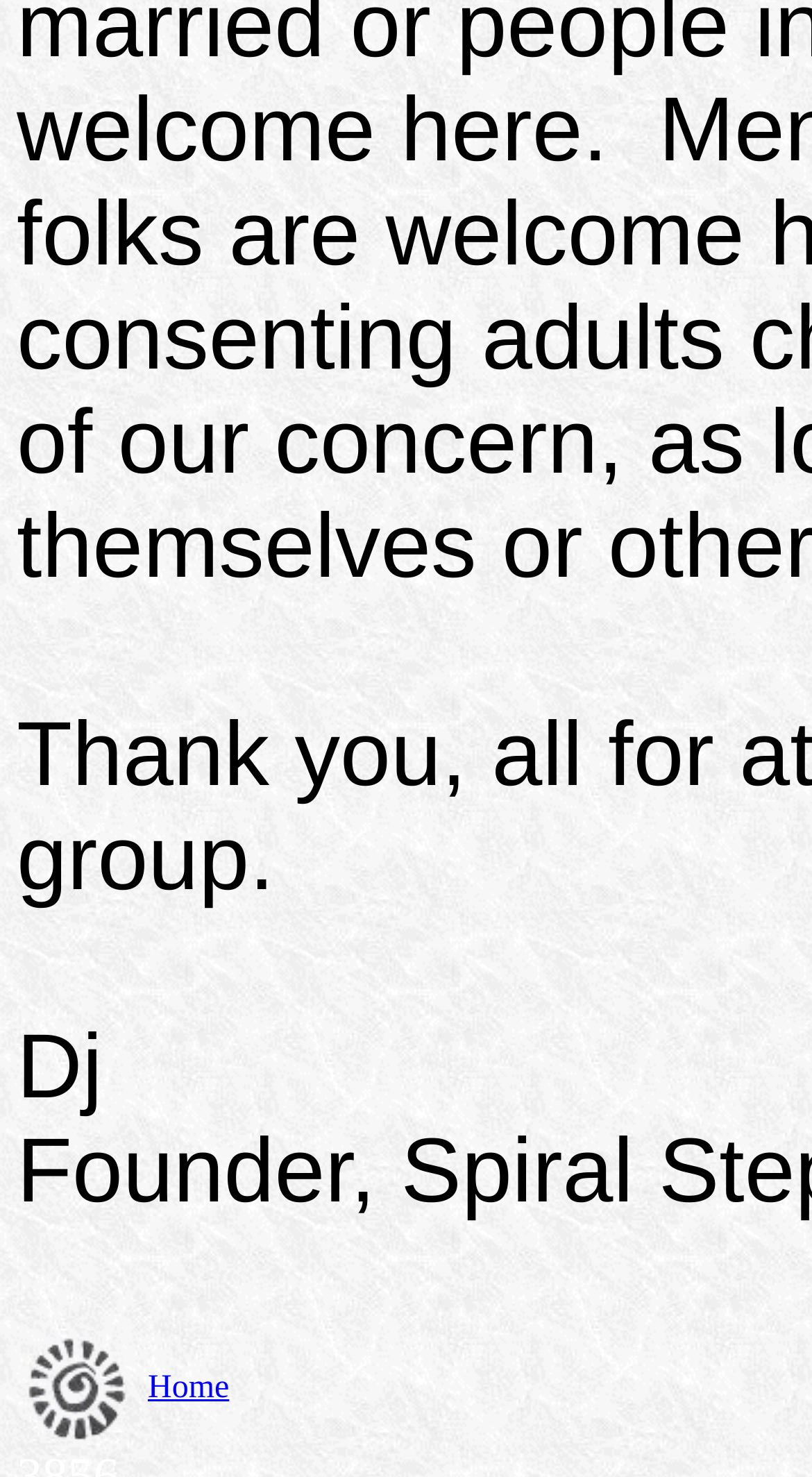Please answer the following question using a single word or phrase: 
What is the logo of the website?

Logo